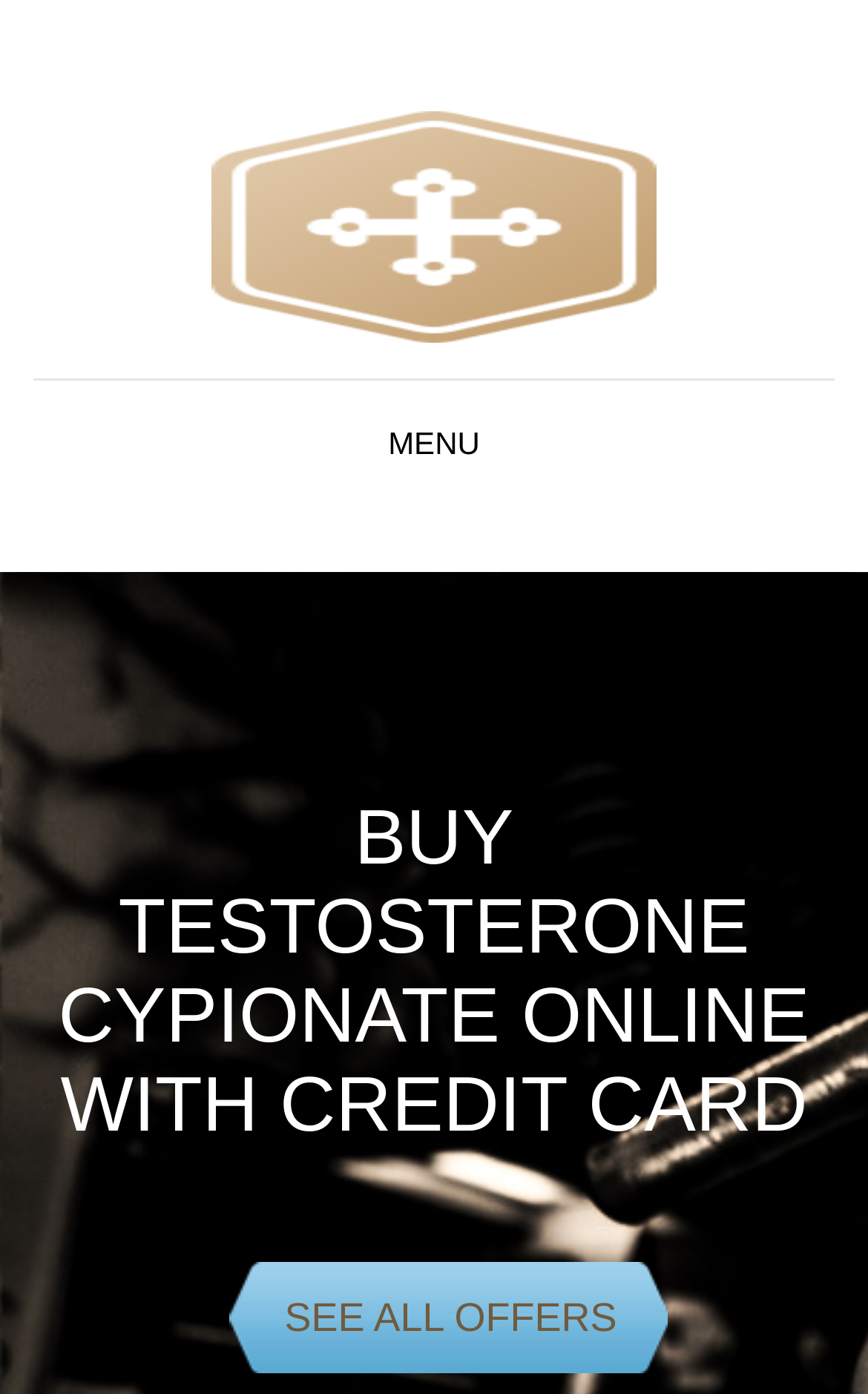Identify the bounding box of the HTML element described here: "Legal notice". Provide the coordinates as four float numbers between 0 and 1: [left, top, right, bottom].

None